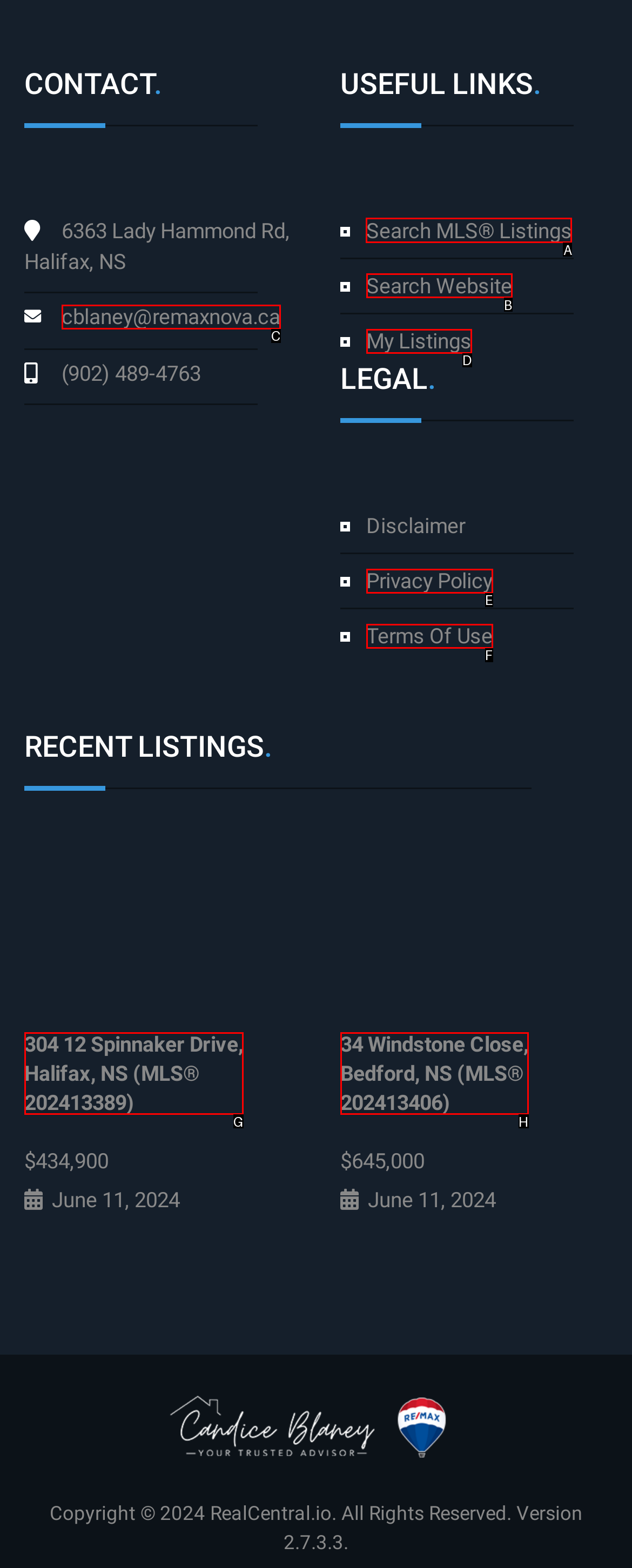Which lettered option should I select to achieve the task: Search MLS listings according to the highlighted elements in the screenshot?

A